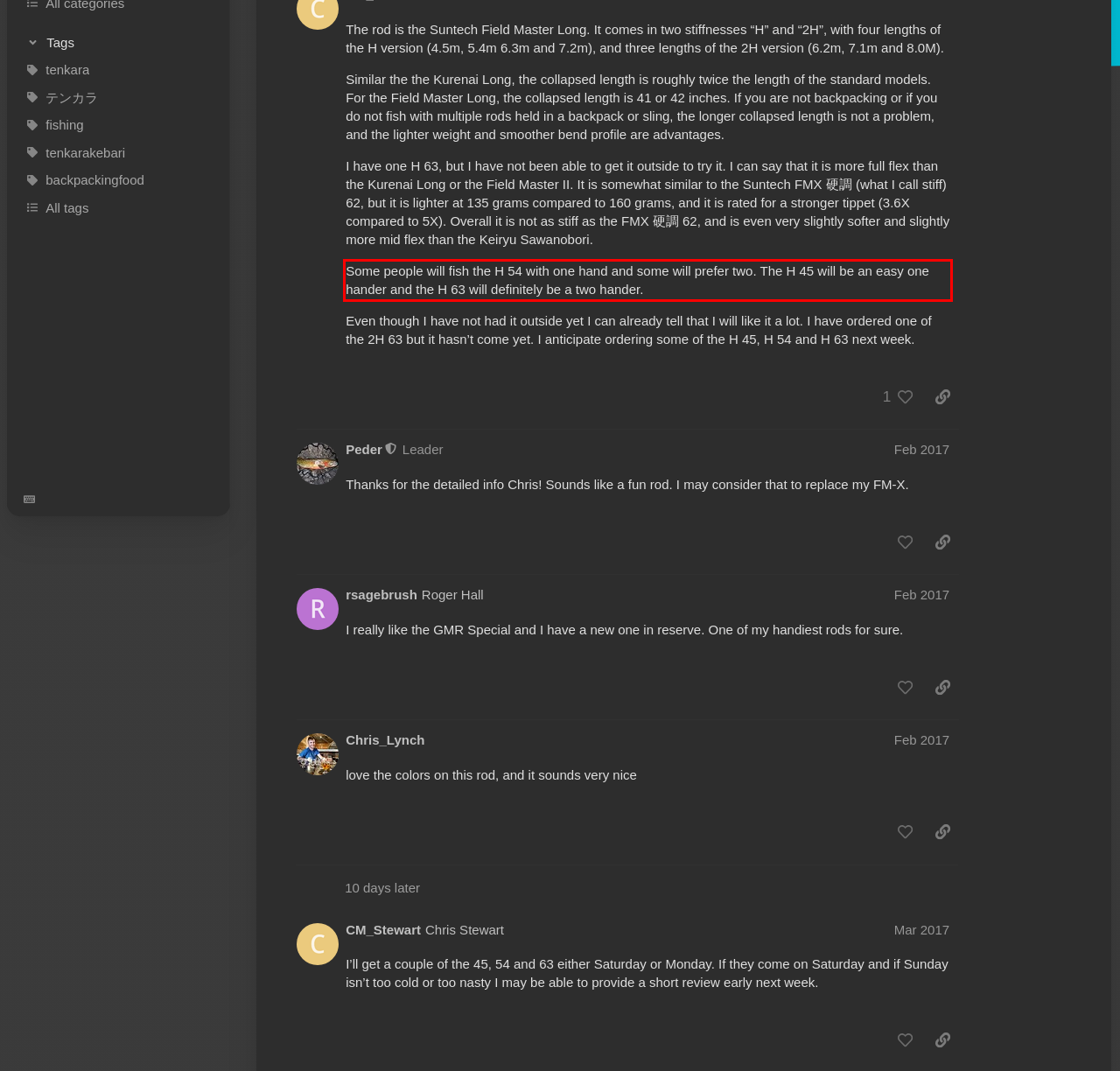Using OCR, extract the text content found within the red bounding box in the given webpage screenshot.

Some people will fish the H 54 with one hand and some will prefer two. The H 45 will be an easy one hander and the H 63 will definitely be a two hander.